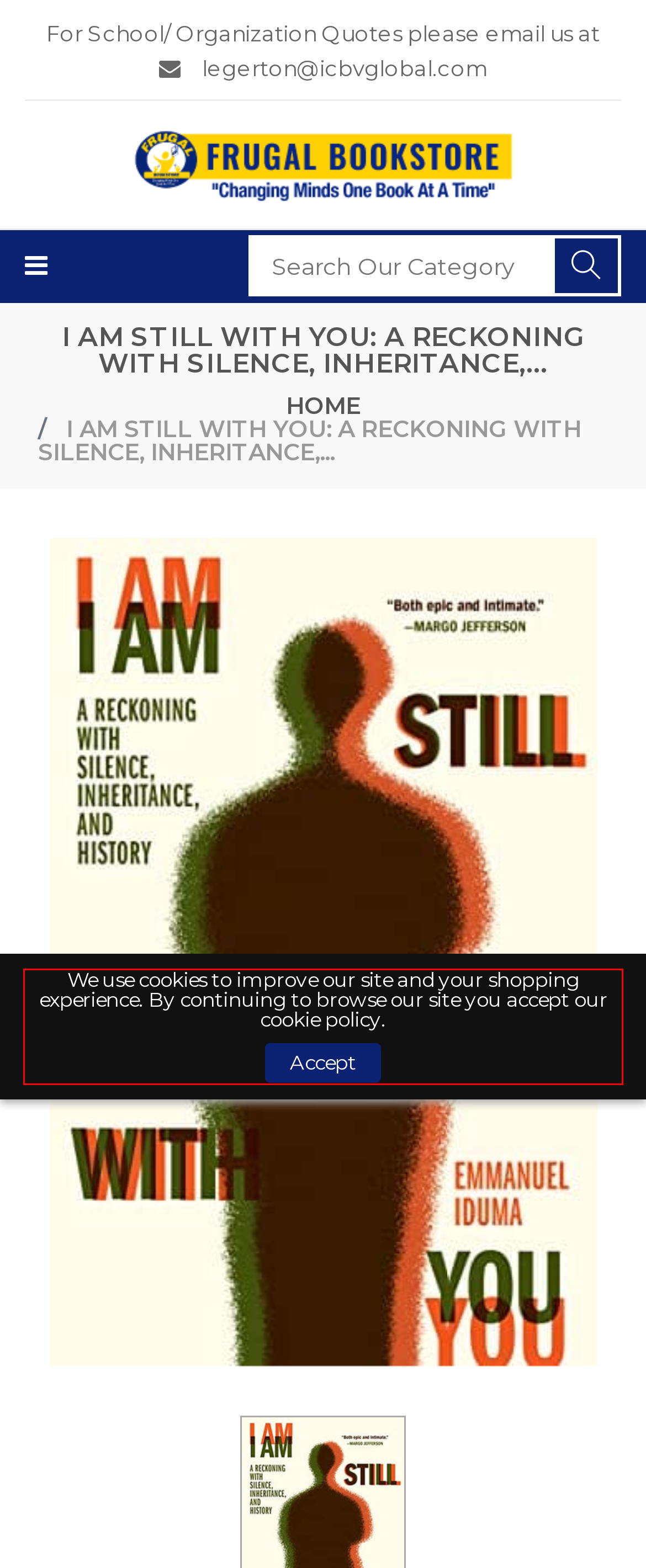Perform OCR on the text inside the red-bordered box in the provided screenshot and output the content.

We use cookies to improve our site and your shopping experience. By continuing to browse our site you accept our cookie policy. Accept